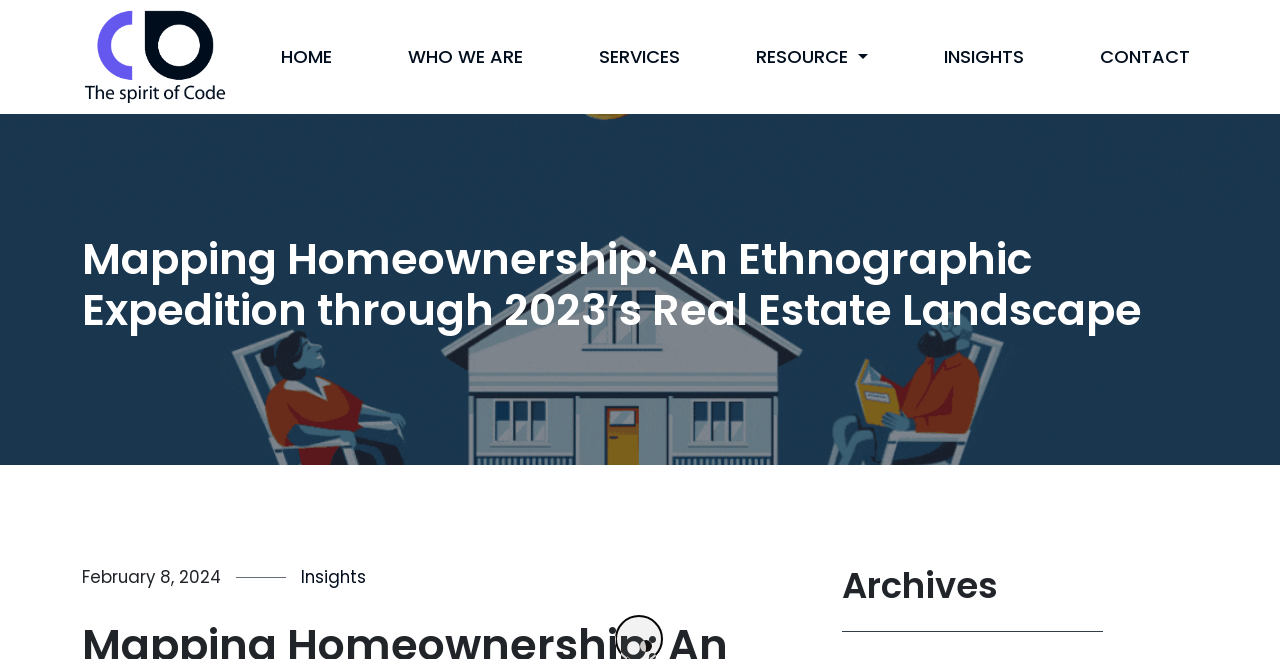Determine the bounding box coordinates of the region to click in order to accomplish the following instruction: "read insights". Provide the coordinates as four float numbers between 0 and 1, specifically [left, top, right, bottom].

[0.731, 0.054, 0.806, 0.119]